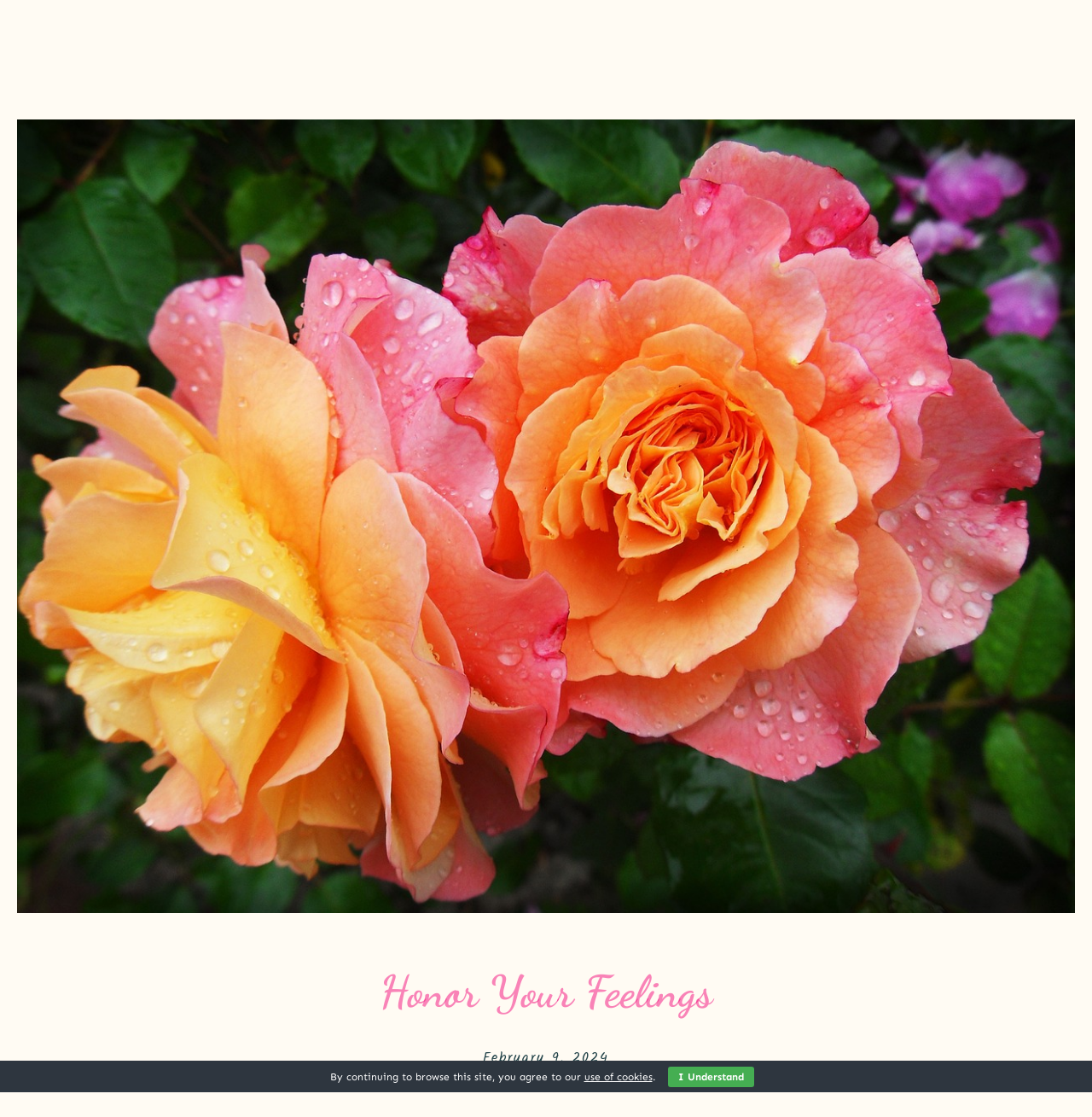Provide the bounding box coordinates in the format (top-left x, top-left y, bottom-right x, bottom-right y). All values are floating point numbers between 0 and 1. Determine the bounding box coordinate of the UI element described as: I Understand

[0.611, 0.955, 0.69, 0.973]